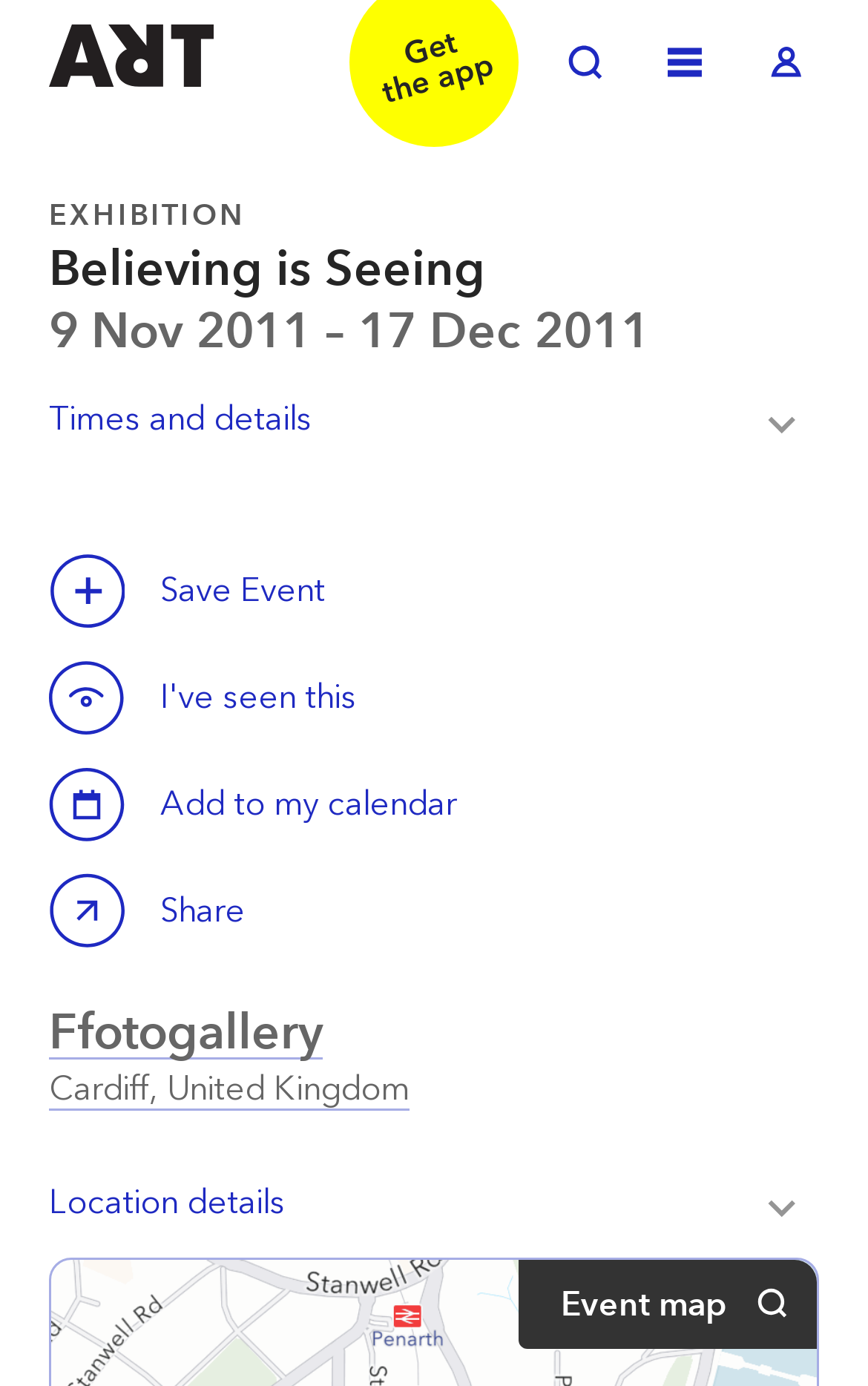How many buttons are there in the exhibition details section?
From the screenshot, supply a one-word or short-phrase answer.

5